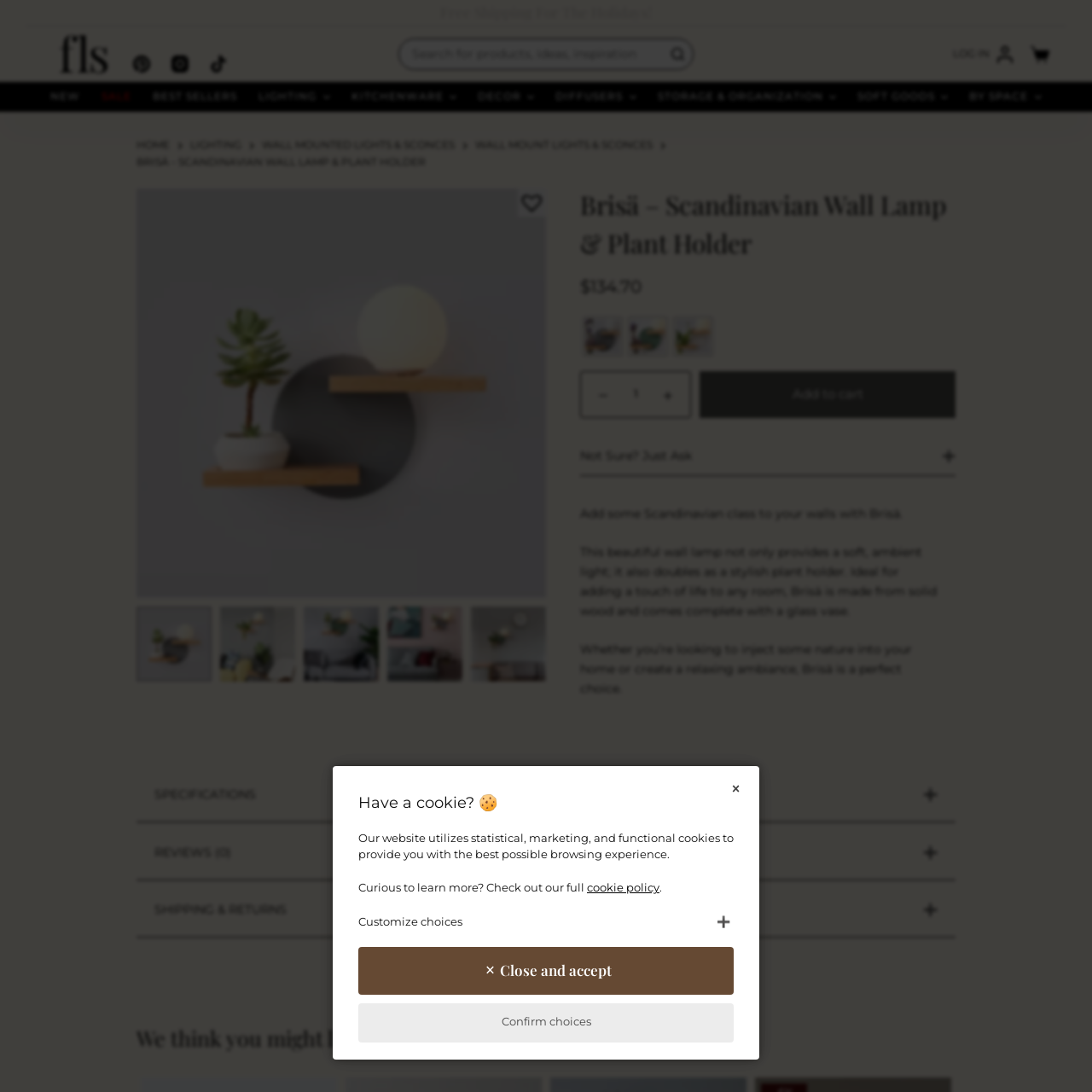What type of atmosphere do light sleepers appreciate?
Please closely examine the image within the red bounding box and provide a detailed answer based on the visual information.

According to the caption, the lamp's elegant lines and neutral tones allow it to seamlessly integrate into various décor styles, catering especially to light sleepers who appreciate a calming atmosphere, implying that light sleepers prefer a calming atmosphere.